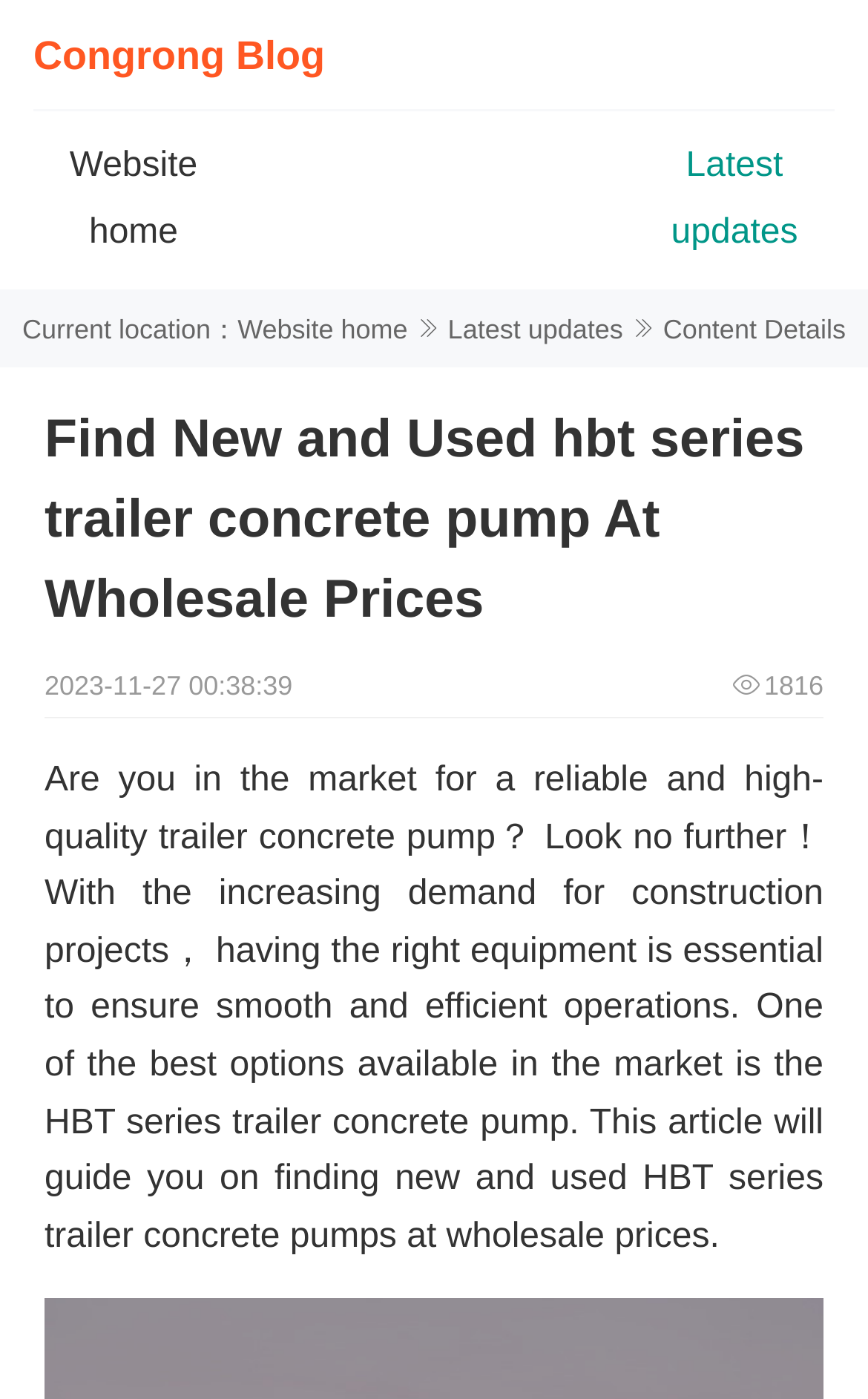What is the current location of the webpage?
Craft a detailed and extensive response to the question.

I found the current location of the webpage by looking at the static text element with the content 'Current location：' and the link element with the content 'Website home' which are located at the top of the webpage, above the main heading.